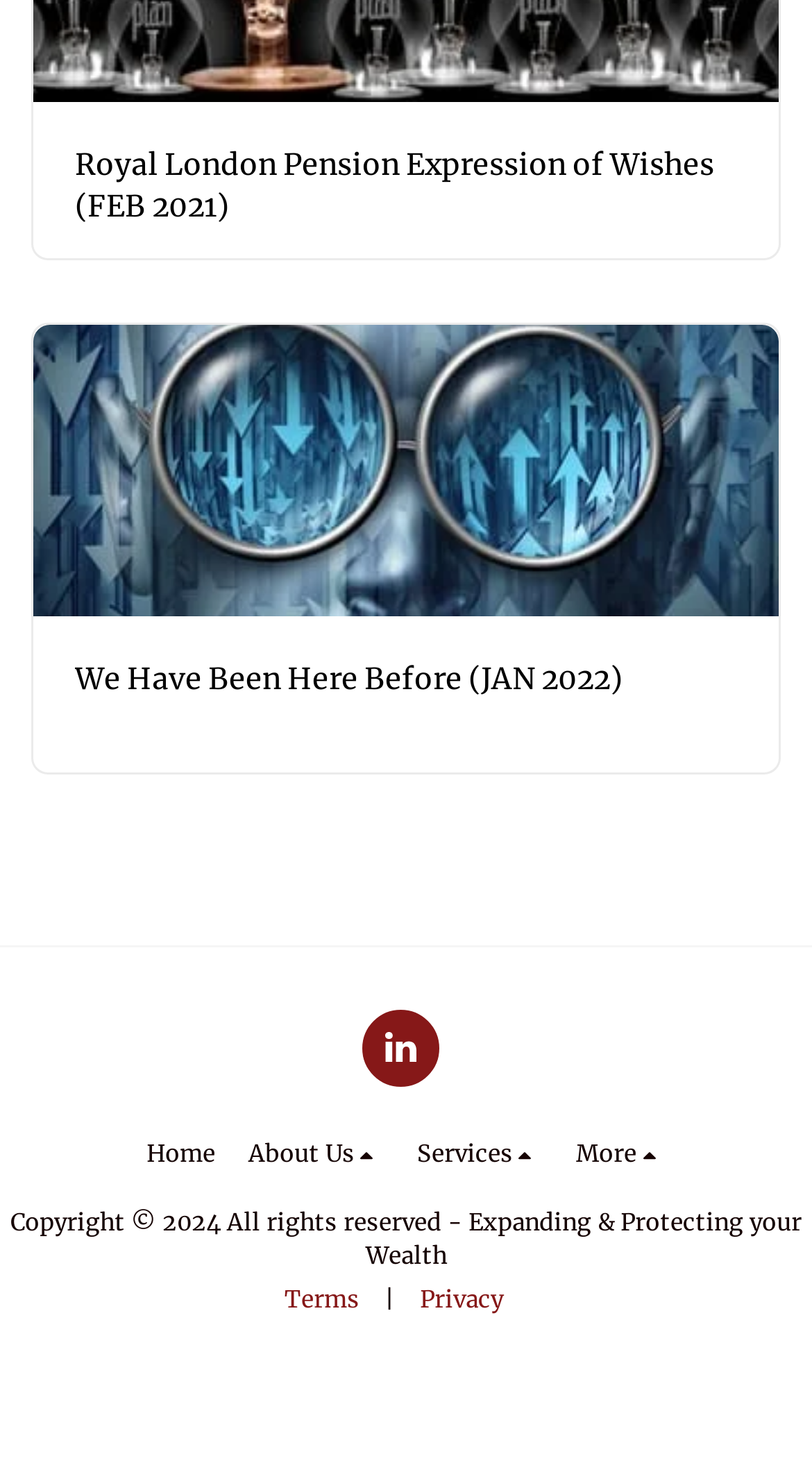Locate the bounding box coordinates of the clickable region to complete the following instruction: "Click the 'Royal London Pension Expression of Wishes (FEB 2021)' link."

[0.092, 0.097, 0.908, 0.154]